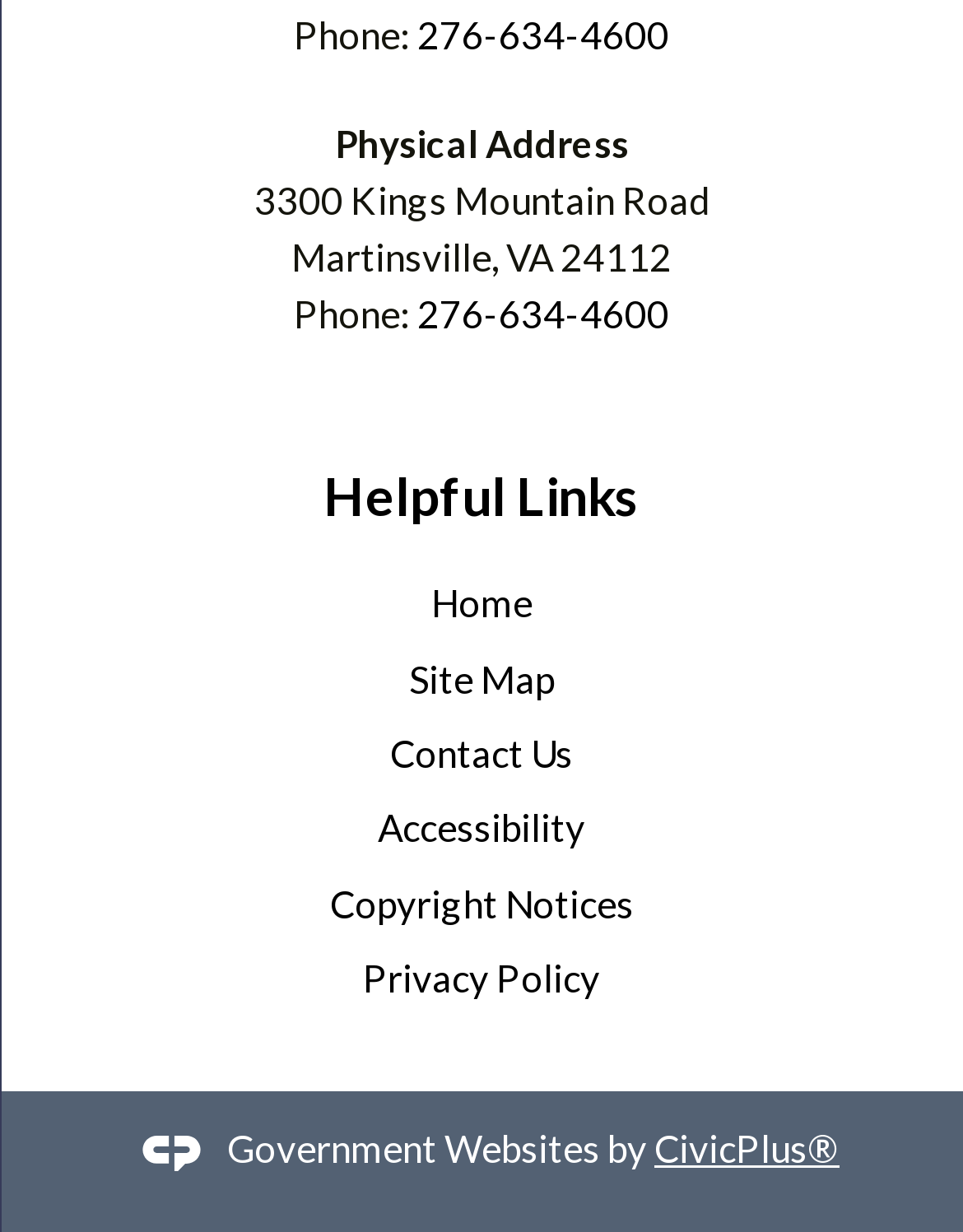Extract the bounding box of the UI element described as: "CivicPlus®".

[0.679, 0.845, 0.872, 0.881]